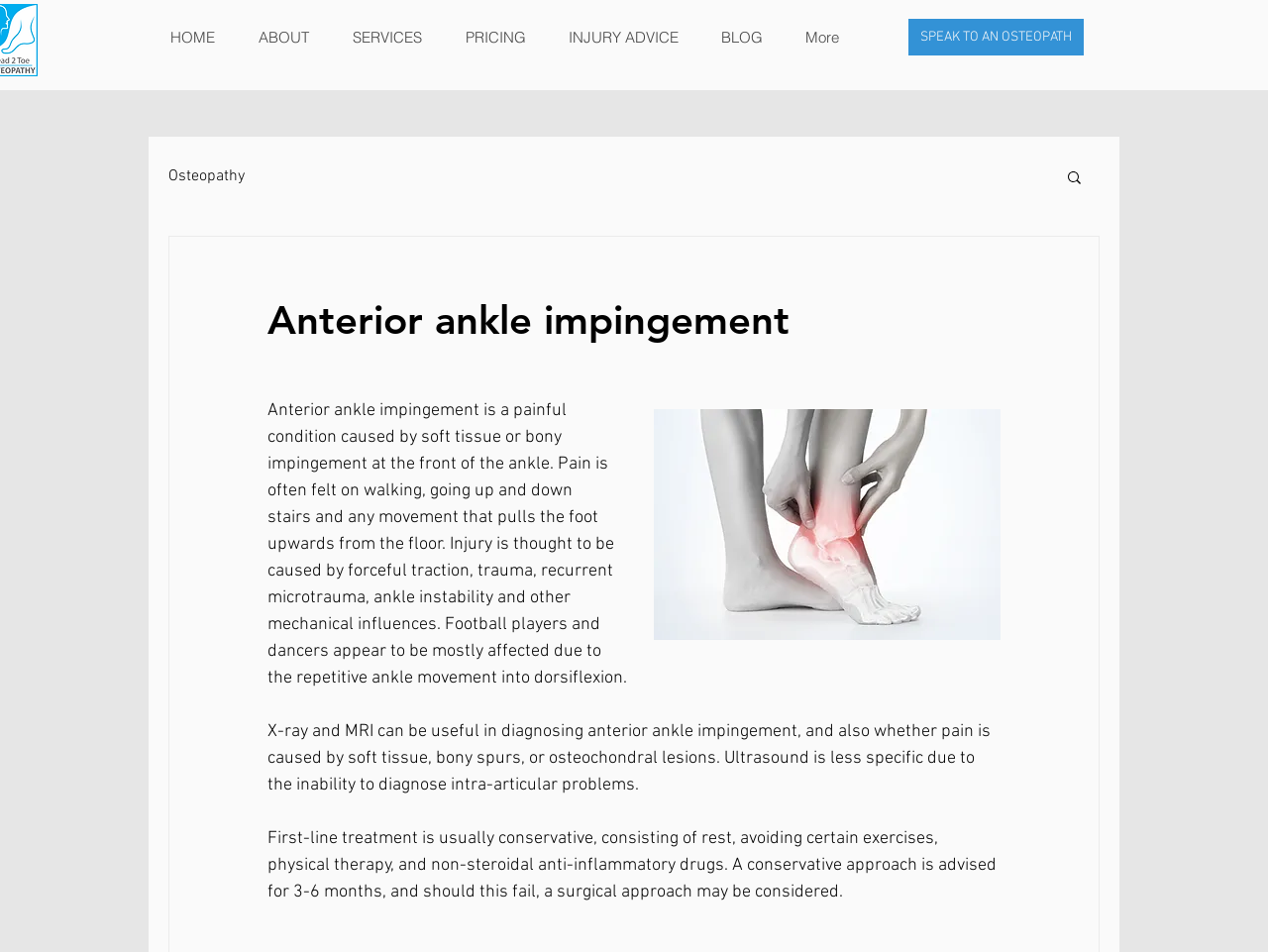Please answer the following question using a single word or phrase: 
What is the purpose of the 'Search' button?

To search the website